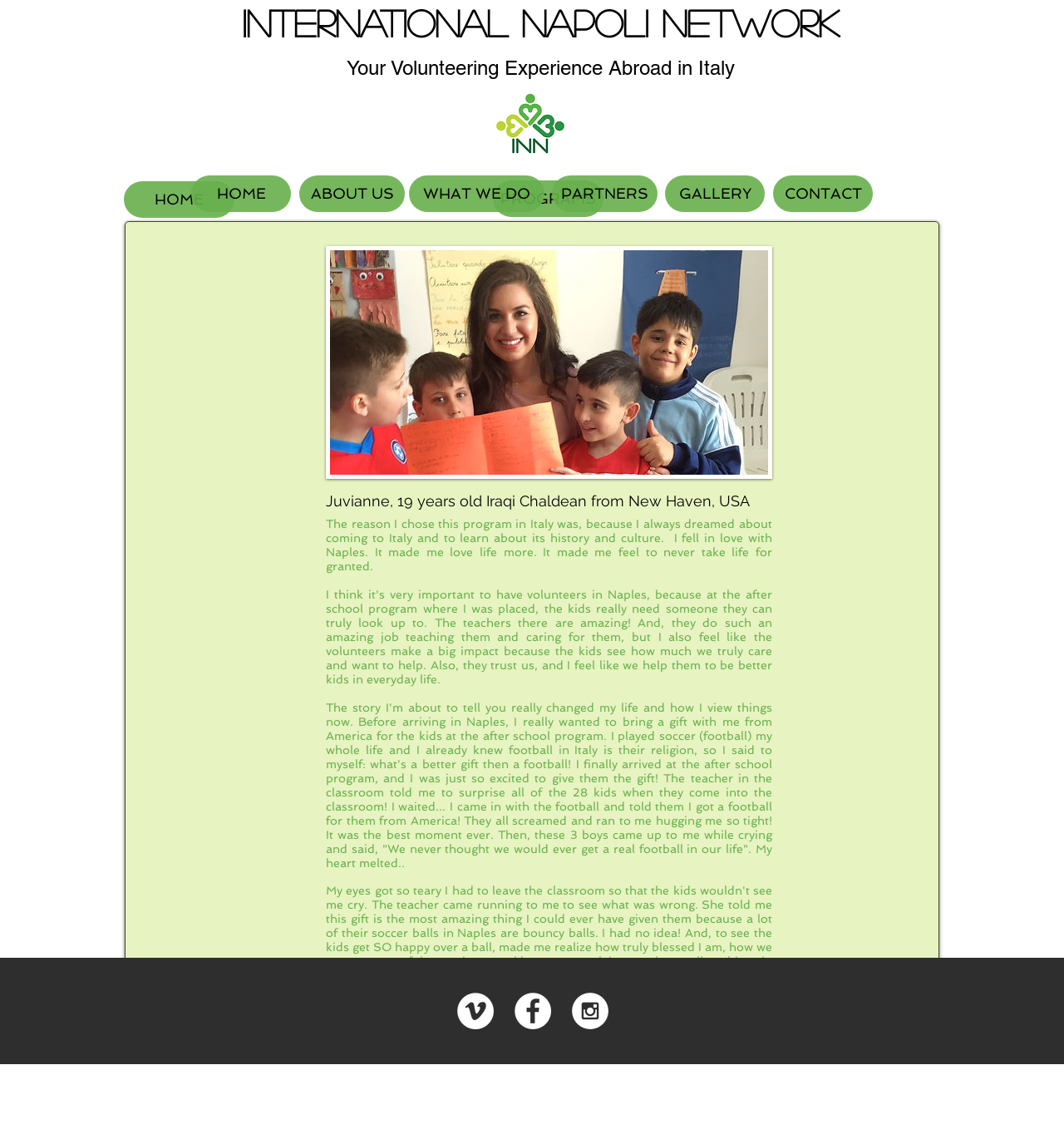Given the element description PARTNERS, specify the bounding box coordinates of the corresponding UI element in the format (top-left x, top-left y, bottom-right x, bottom-right y). All values must be between 0 and 1.

[0.519, 0.154, 0.618, 0.186]